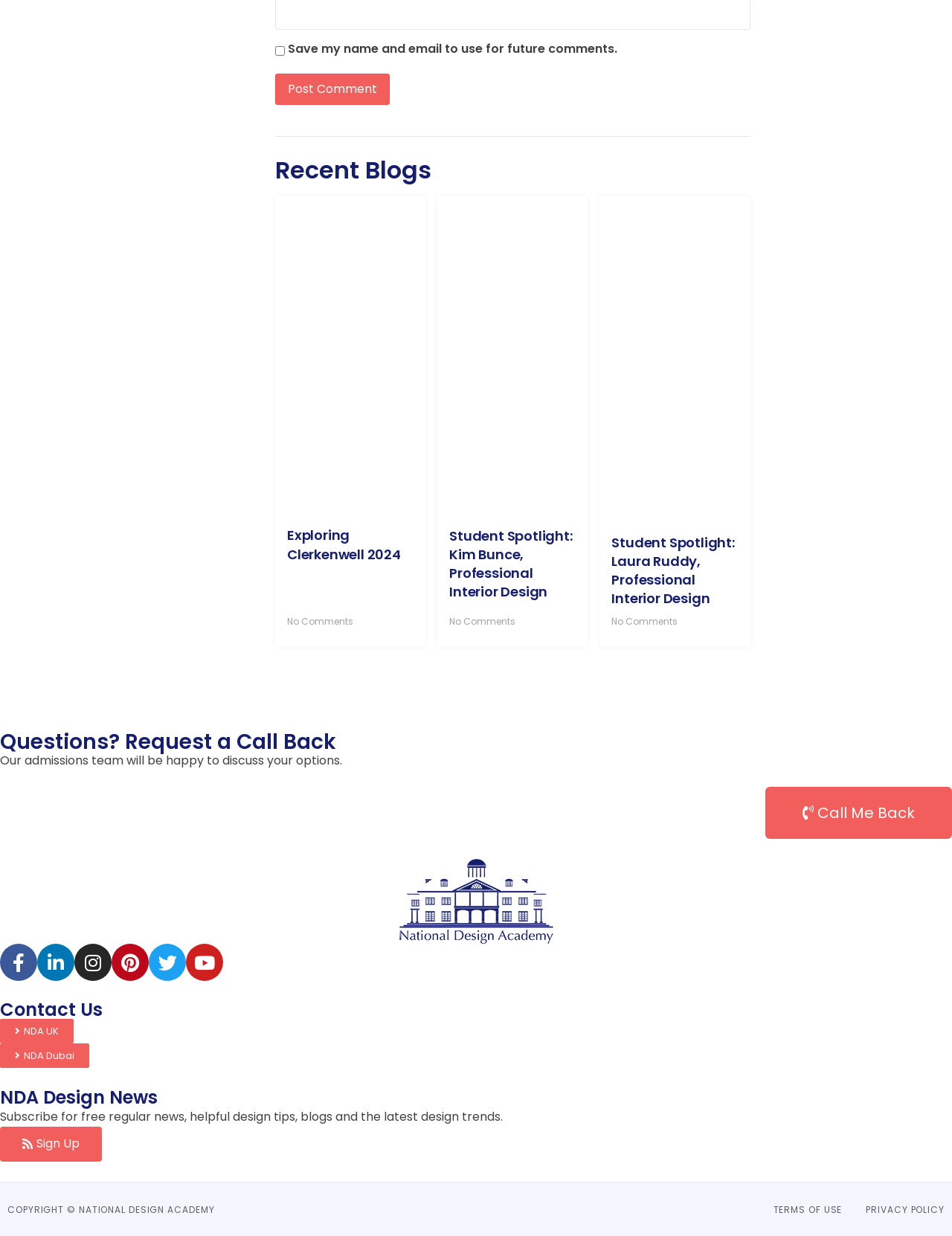What is the text of the last heading on the webpage?
Based on the visual content, answer with a single word or a brief phrase.

NDA Design News